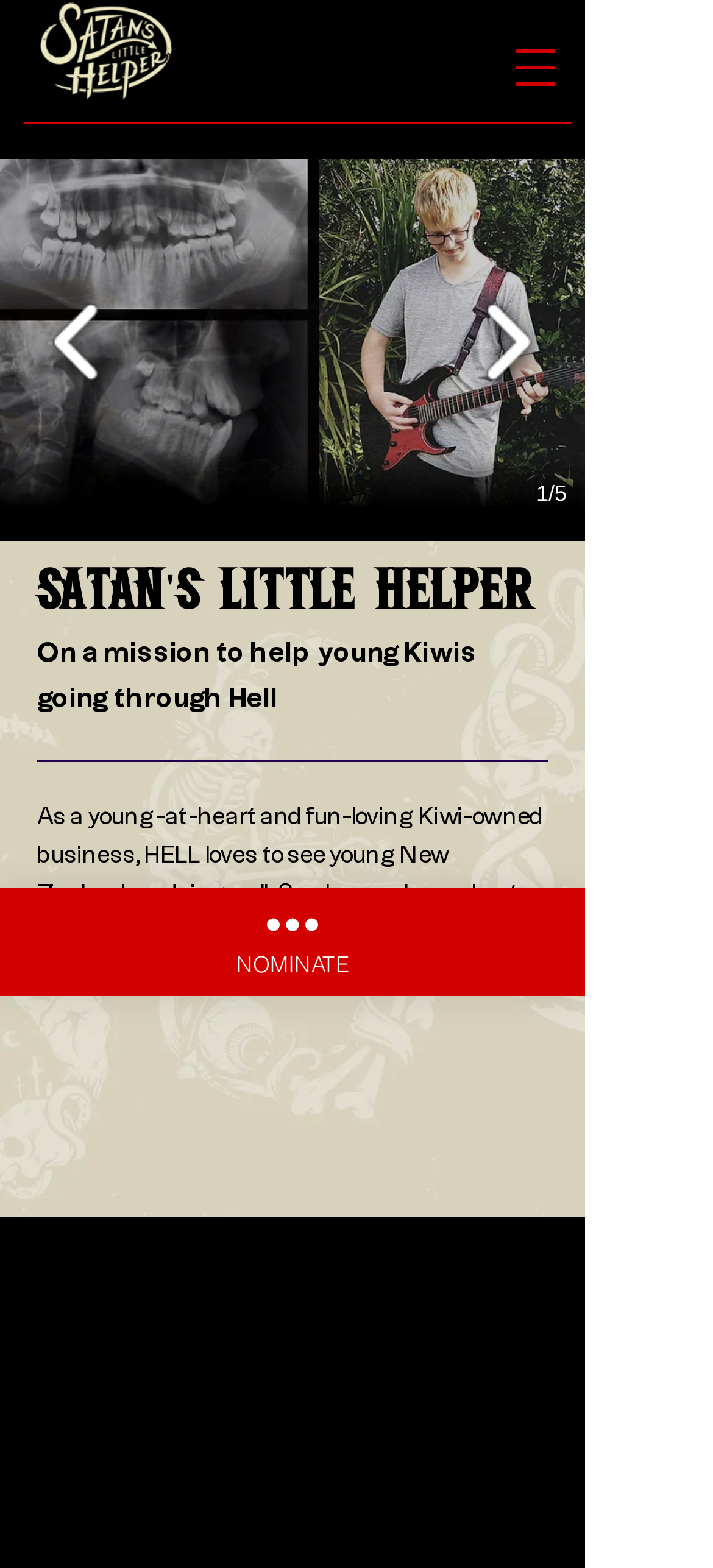Generate a thorough explanation of the webpage's elements.

The webpage is about Satan's Little Helper, a charity program run by HELL Pizza in New Zealand. At the top right corner, there is a button to open a navigation menu. Below it, there is a slideshow gallery that takes up most of the top section of the page. The gallery has two buttons, one on the left and one on the right, to navigate through the slides. The current slide displays an image with a caption "CANTERBURY COMMUNITY COMES TOGETHER" and a "Read more" link. There is also a text indicating that it is the first of five slides.

Below the slideshow, there is a large background image of Hell Pizza. On top of this image, there is a heading "Satan's Little Helper" and a subheading "On a mission to help young Kiwis going through Hell". There is a paragraph of text that explains the charity program's mission, which is to help young New Zealanders who are having a tough time. 

Further down, there is a "LEARN MORE" link and a "NOMINATE" link, with a small icon to the right of the "NOMINATE" link. The "NOMINATE" link is located near the bottom of the page.